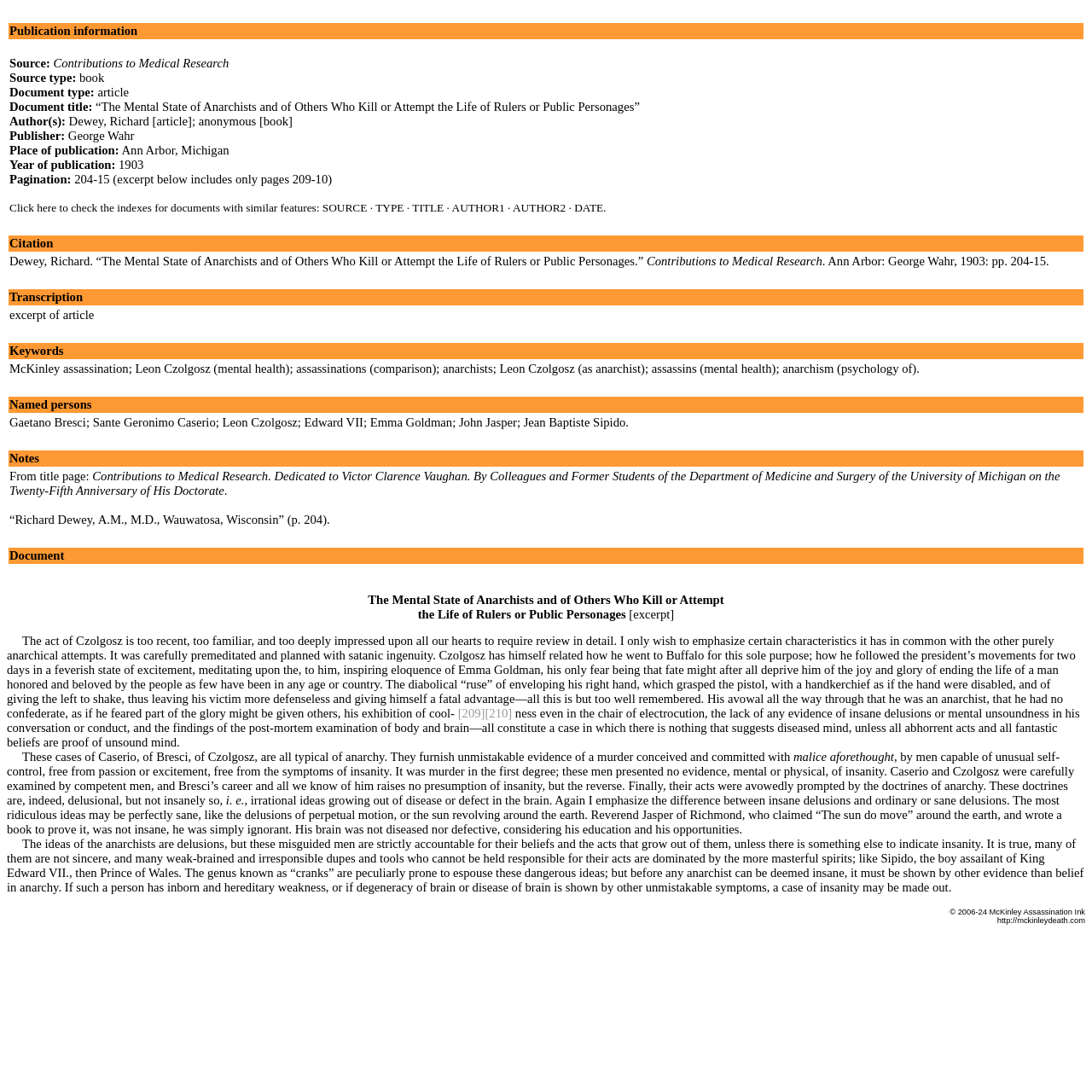Respond to the question below with a single word or phrase:
What is the name of the person mentioned in the 'Named persons' section?

Leon Czolgosz